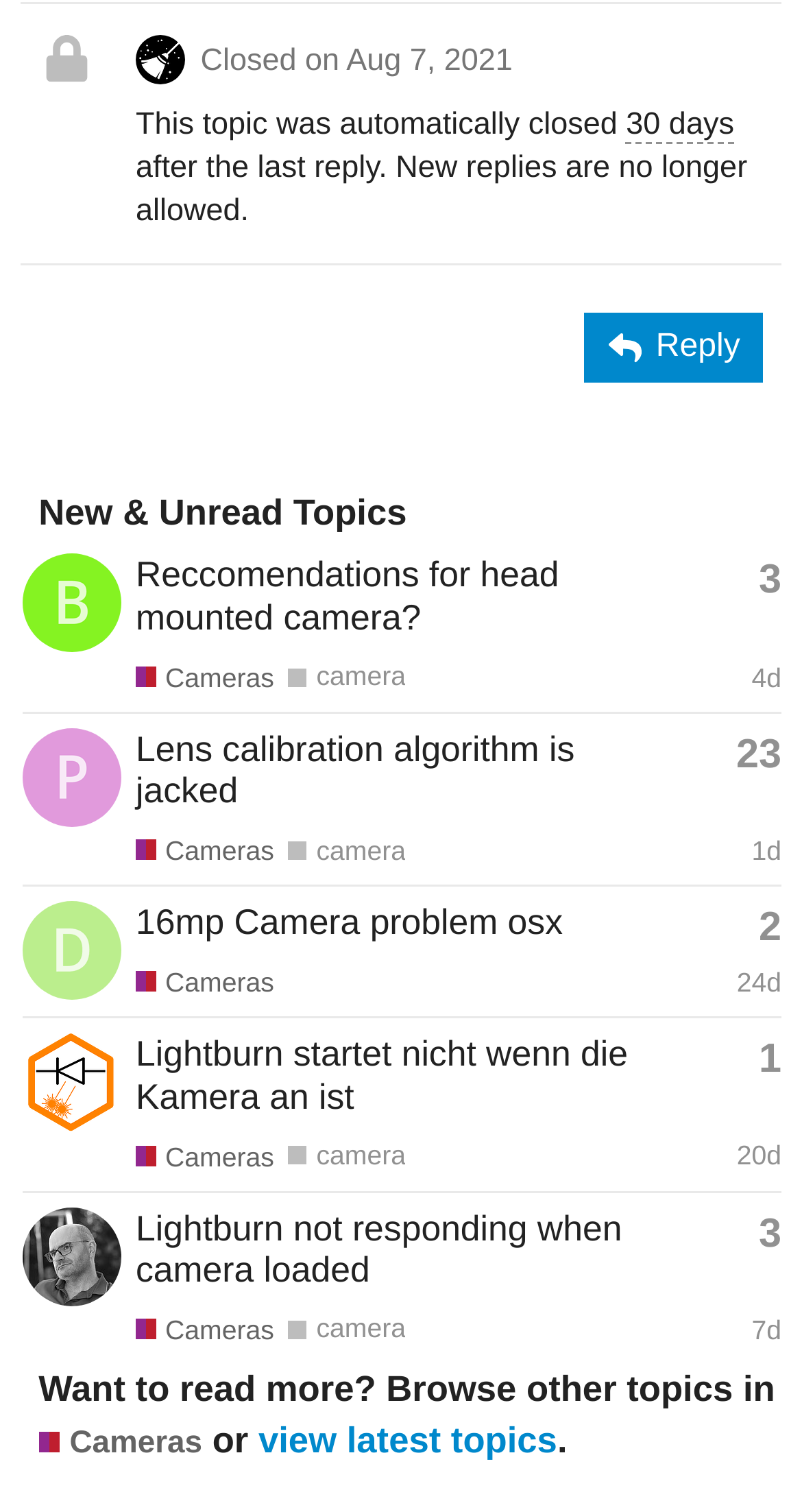Identify the bounding box coordinates necessary to click and complete the given instruction: "Reply to the post".

[0.729, 0.207, 0.952, 0.253]